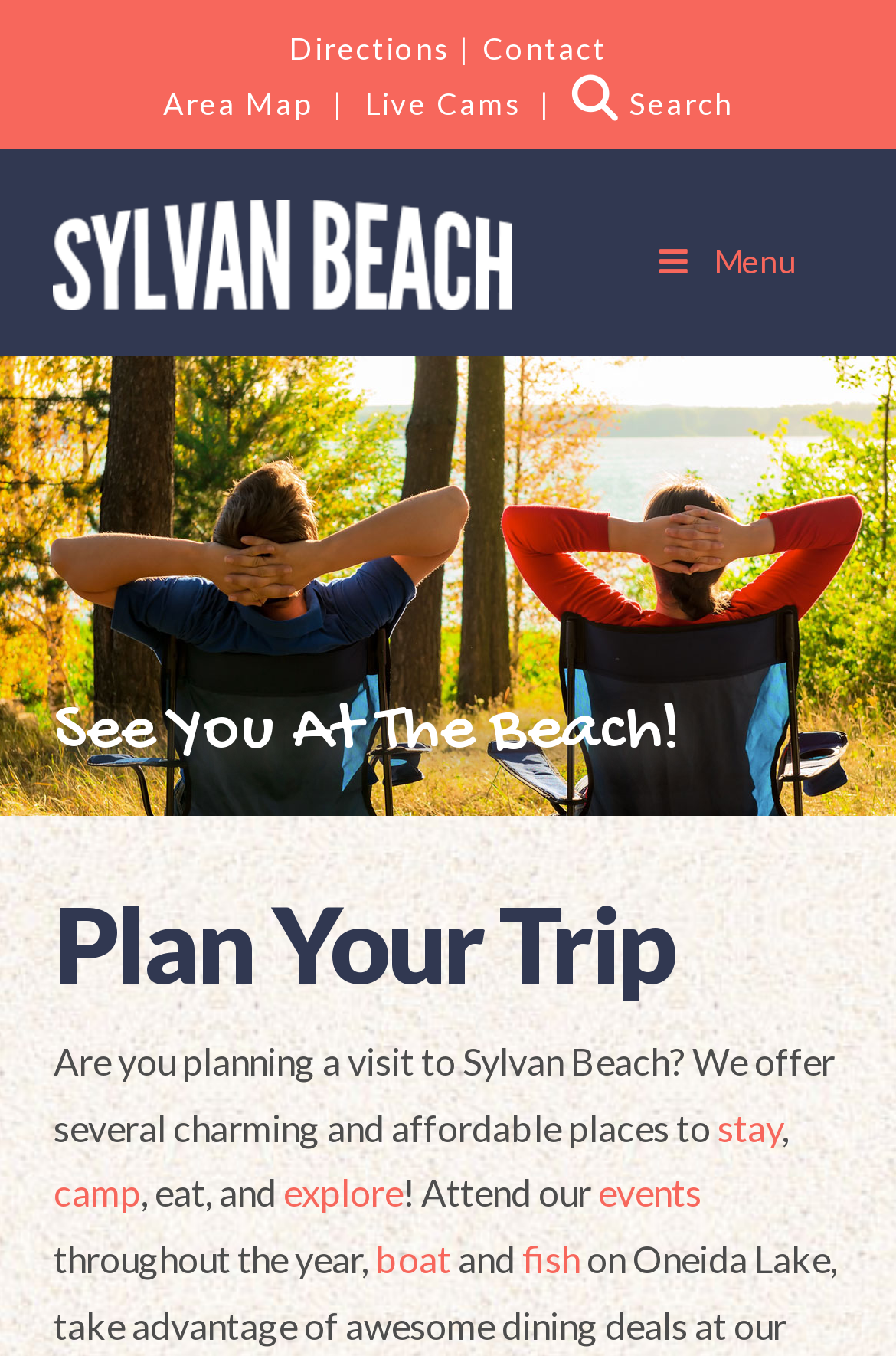What is the theme of the webpage?
Answer the question with a single word or phrase, referring to the image.

Tourism